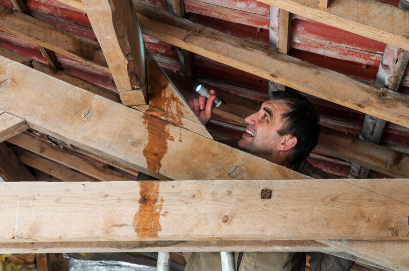What is the condition of the wooden beams?
Ensure your answer is thorough and detailed.

The caption explicitly states 'there is evident water damage on the wooden beams', indicating that the wooden beams are in a damaged condition due to water.